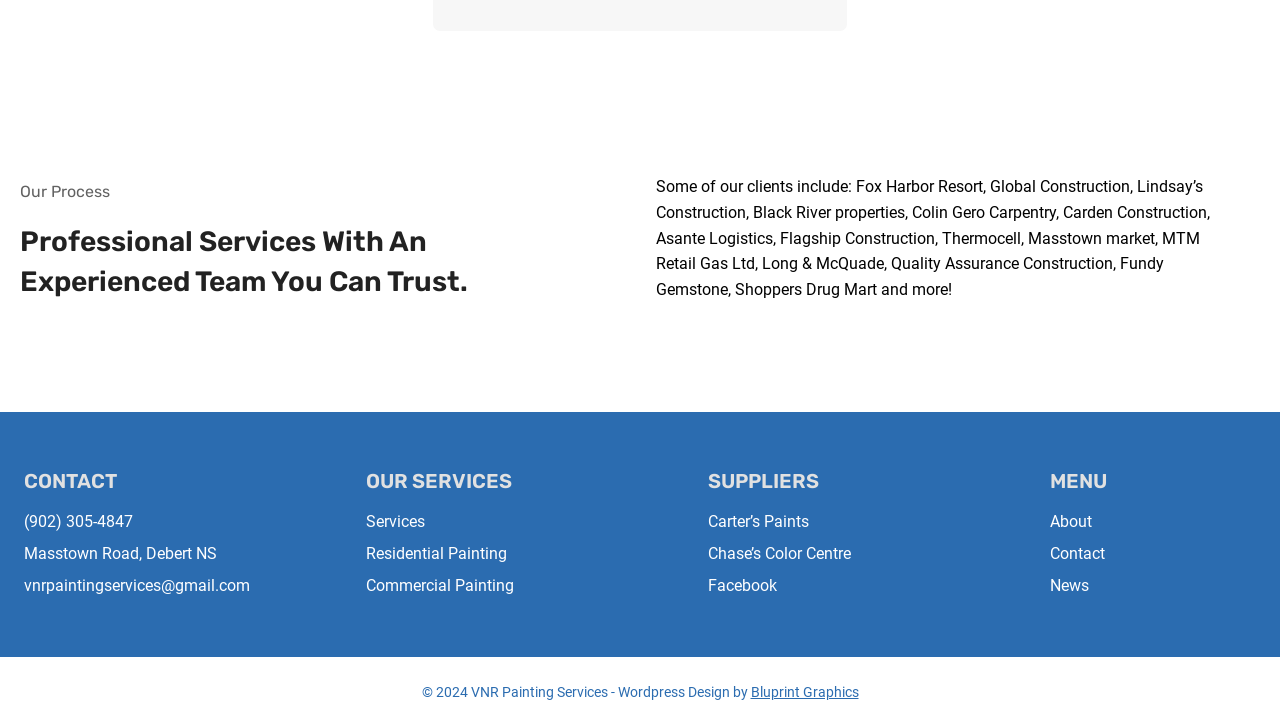Specify the bounding box coordinates for the region that must be clicked to perform the given instruction: "Click the 'Home' link".

None